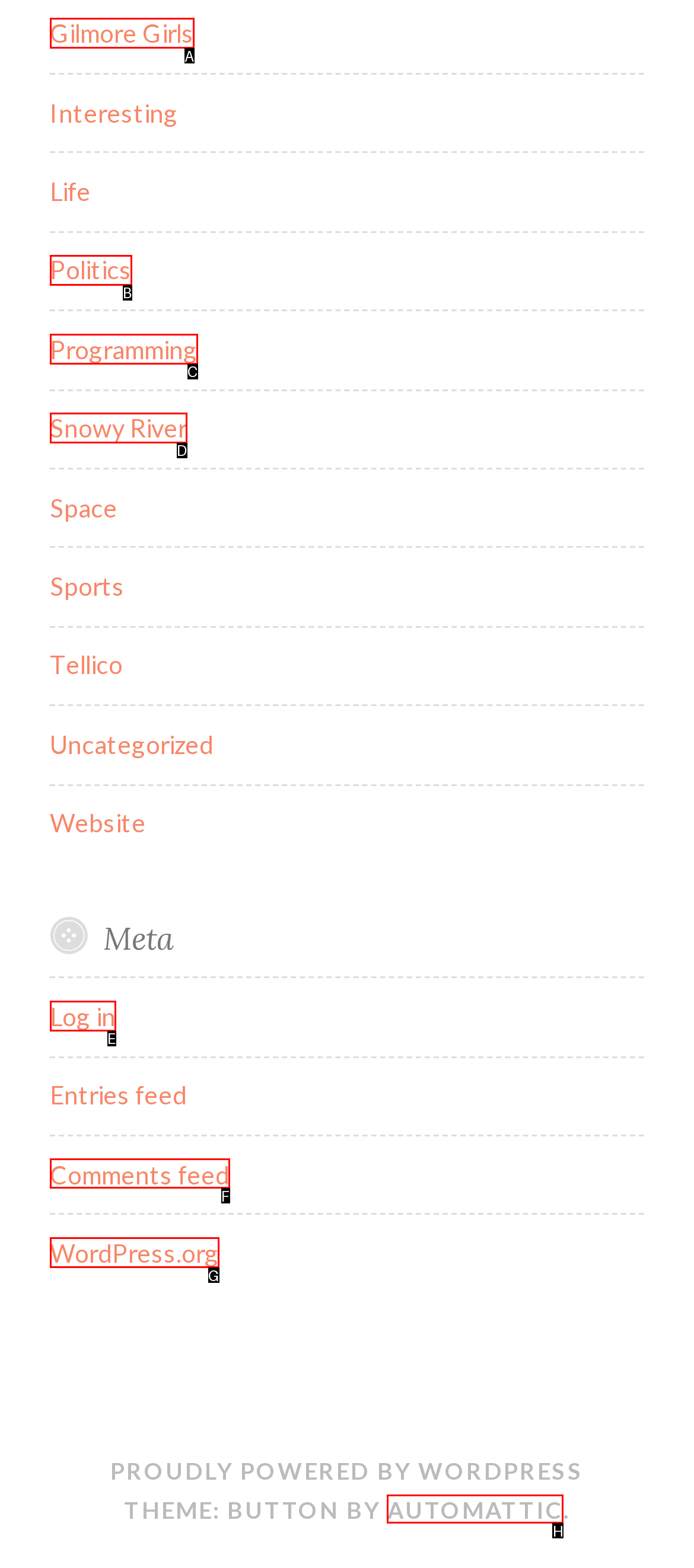Tell me the letter of the correct UI element to click for this instruction: Load image into Gallery viewer. Answer with the letter only.

None